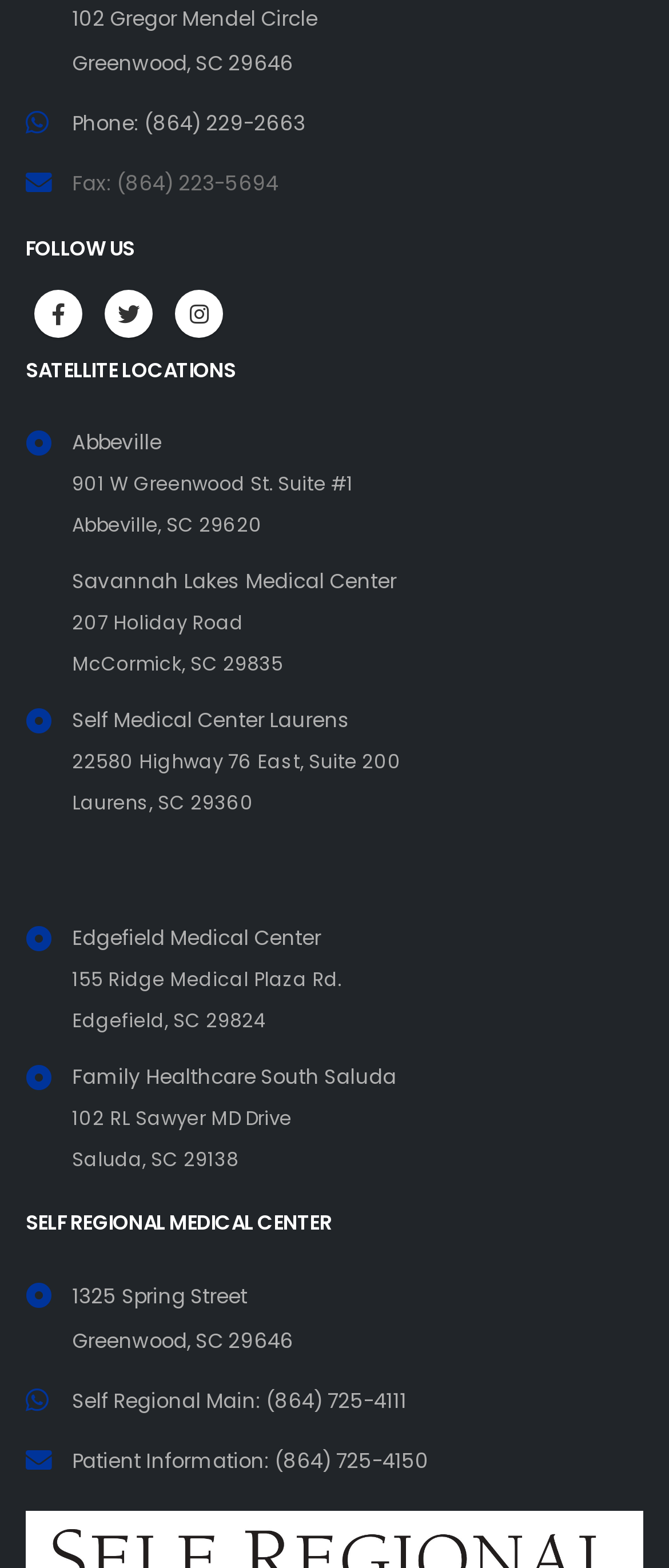Determine the bounding box coordinates for the HTML element mentioned in the following description: "title="Twitter"". The coordinates should be a list of four floats ranging from 0 to 1, represented as [left, top, right, bottom].

[0.156, 0.185, 0.228, 0.215]